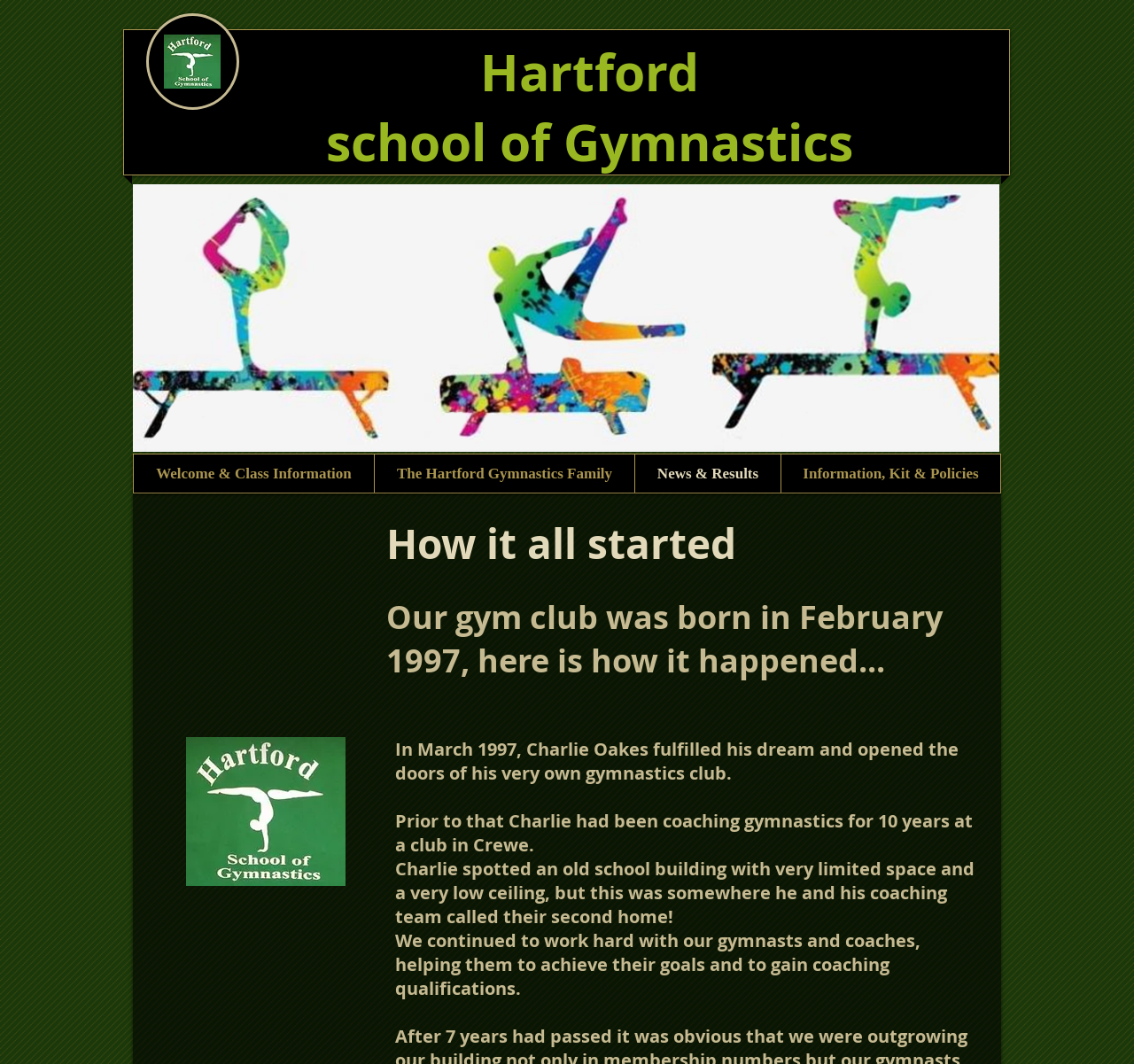What was Charlie Oakes doing before opening his own gymnastics club?
Look at the image and provide a short answer using one word or a phrase.

Coaching gymnastics